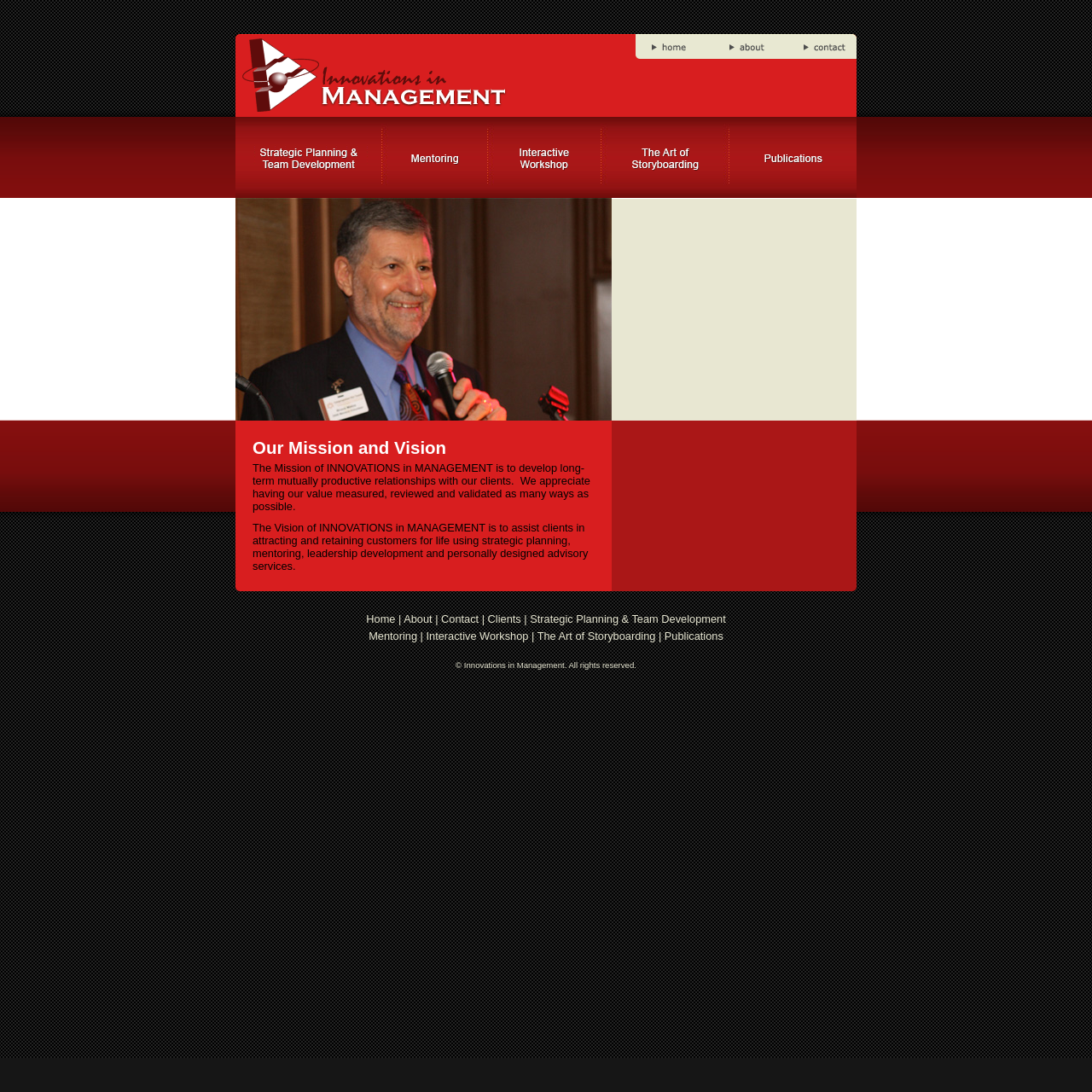Can you identify the bounding box coordinates of the clickable region needed to carry out this instruction: 'read our mission and vision'? The coordinates should be four float numbers within the range of 0 to 1, stated as [left, top, right, bottom].

[0.231, 0.401, 0.548, 0.42]